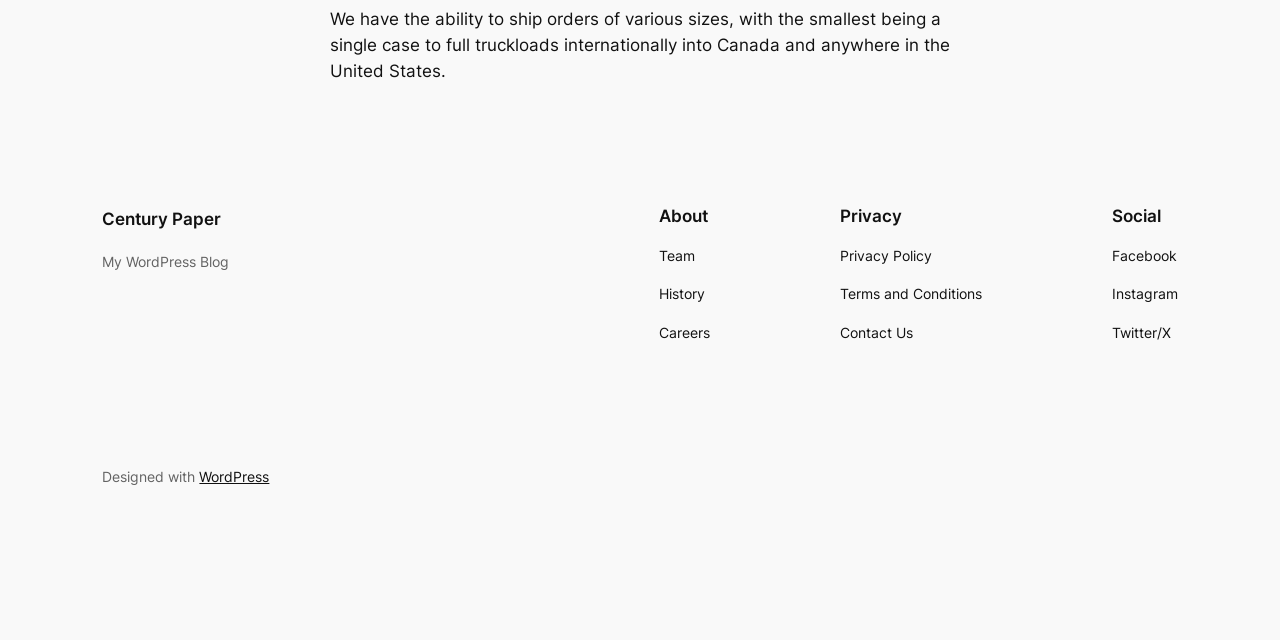Predict the bounding box coordinates for the UI element described as: "Blog Tour". The coordinates should be four float numbers between 0 and 1, presented as [left, top, right, bottom].

None